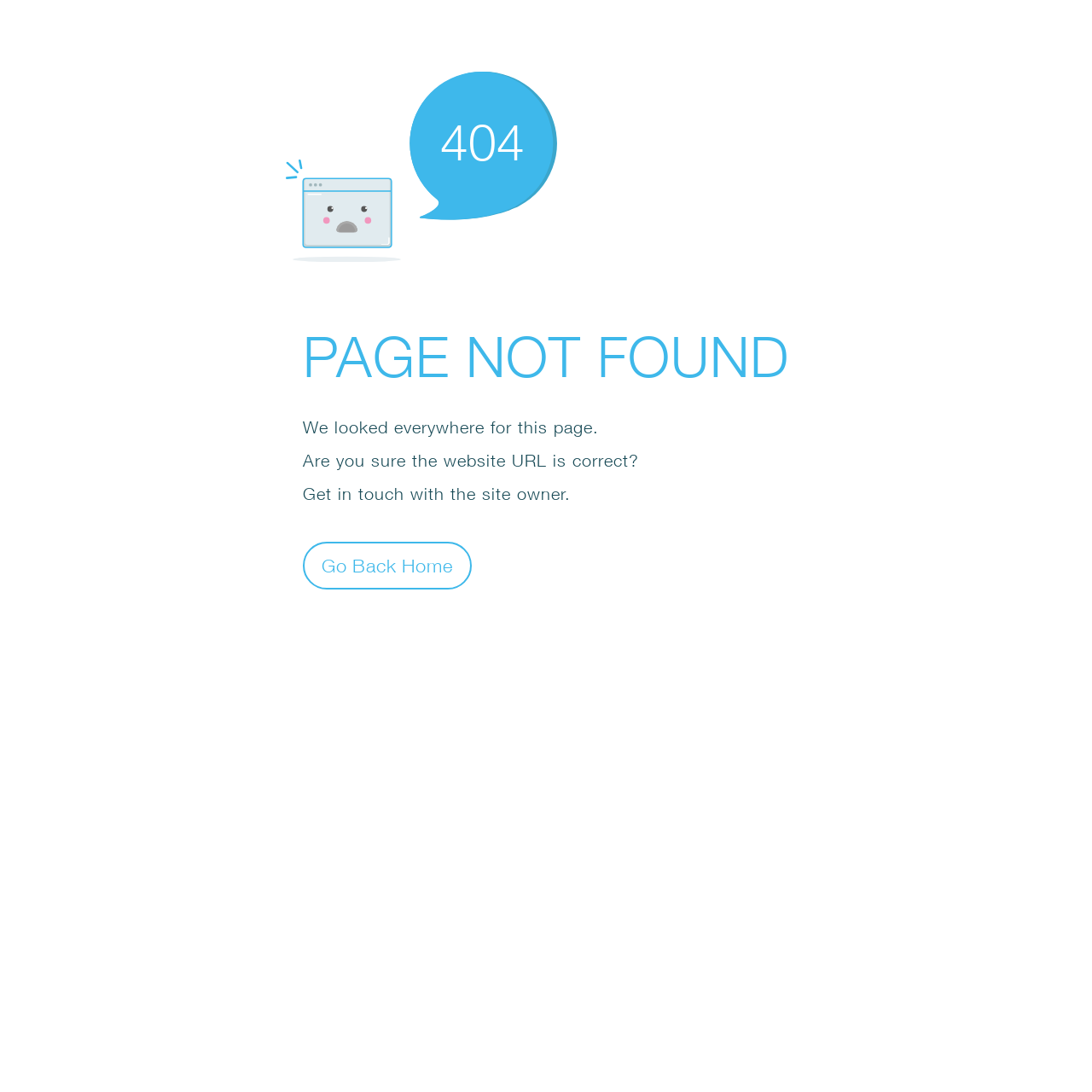What is suggested to the user to do next?
Offer a detailed and full explanation in response to the question.

One of the static text elements suggests 'Get in touch with the site owner' as a possible next step, implying that the user should contact the site owner to resolve the issue.